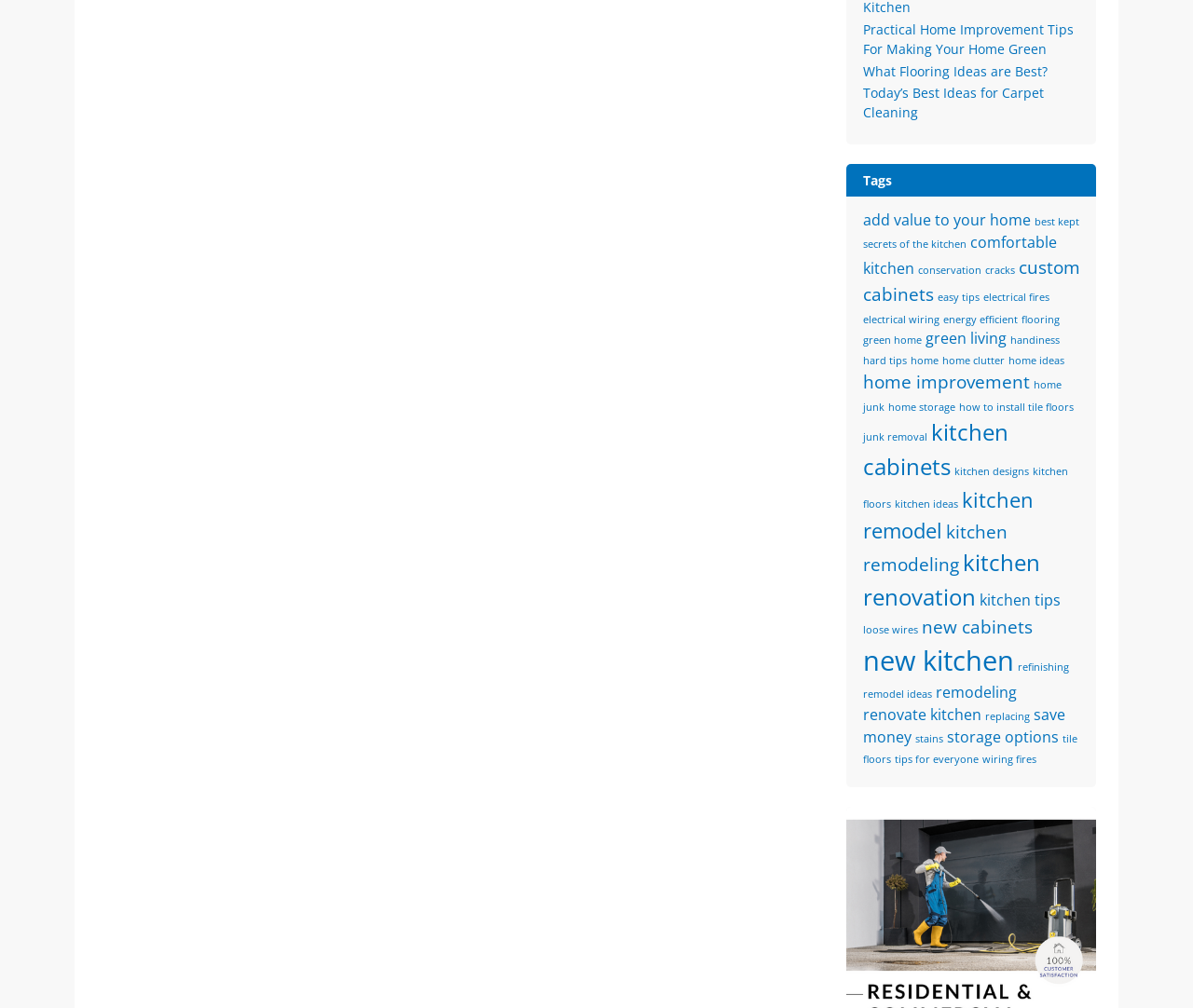Specify the bounding box coordinates of the area to click in order to execute this command: 'Click on 'Practical Home Improvement Tips For Making Your Home Green''. The coordinates should consist of four float numbers ranging from 0 to 1, and should be formatted as [left, top, right, bottom].

[0.723, 0.02, 0.9, 0.057]